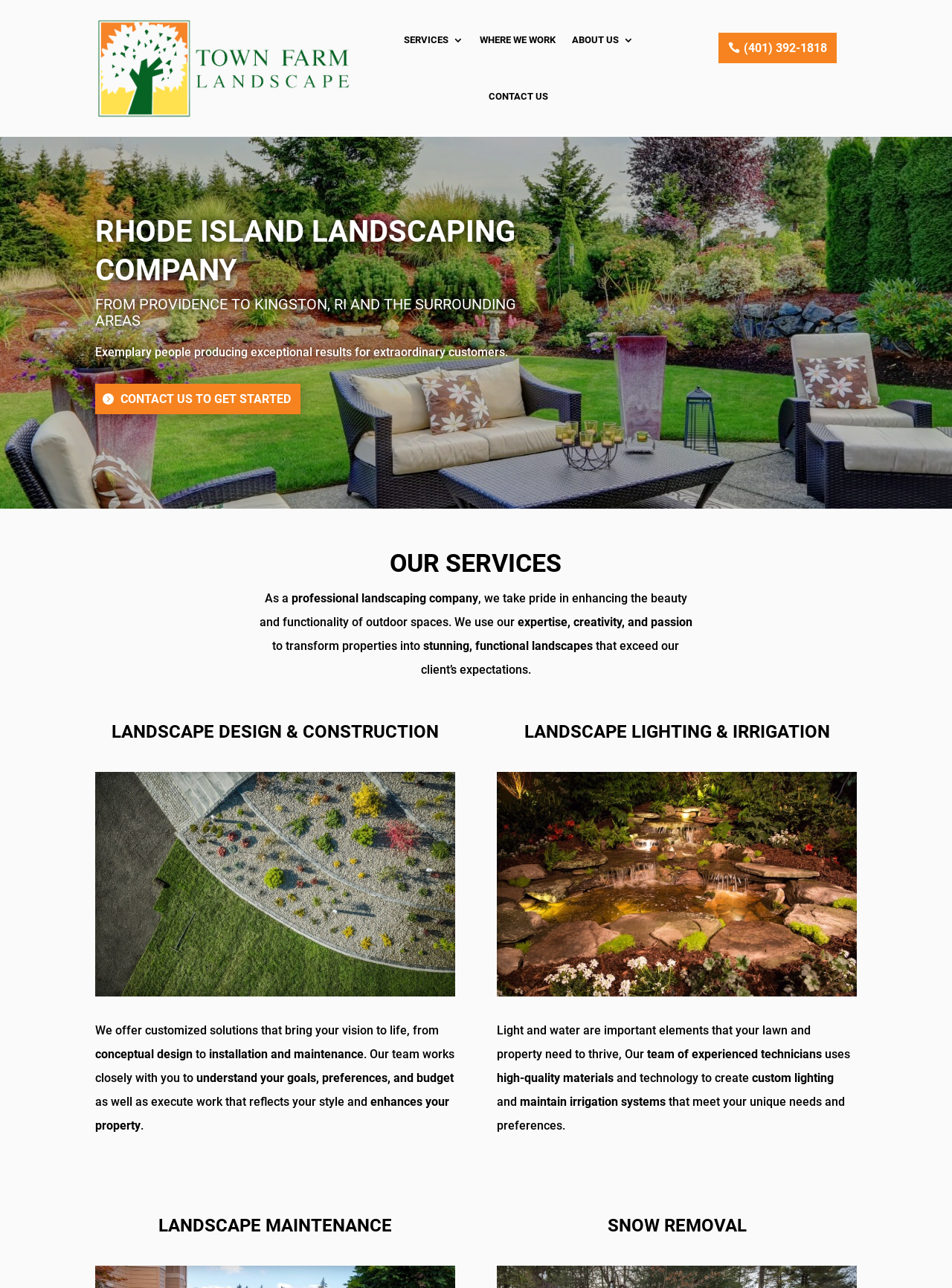Using the element description: "Contact Us to Get Started", determine the bounding box coordinates. The coordinates should be in the format [left, top, right, bottom], with values between 0 and 1.

[0.1, 0.298, 0.316, 0.321]